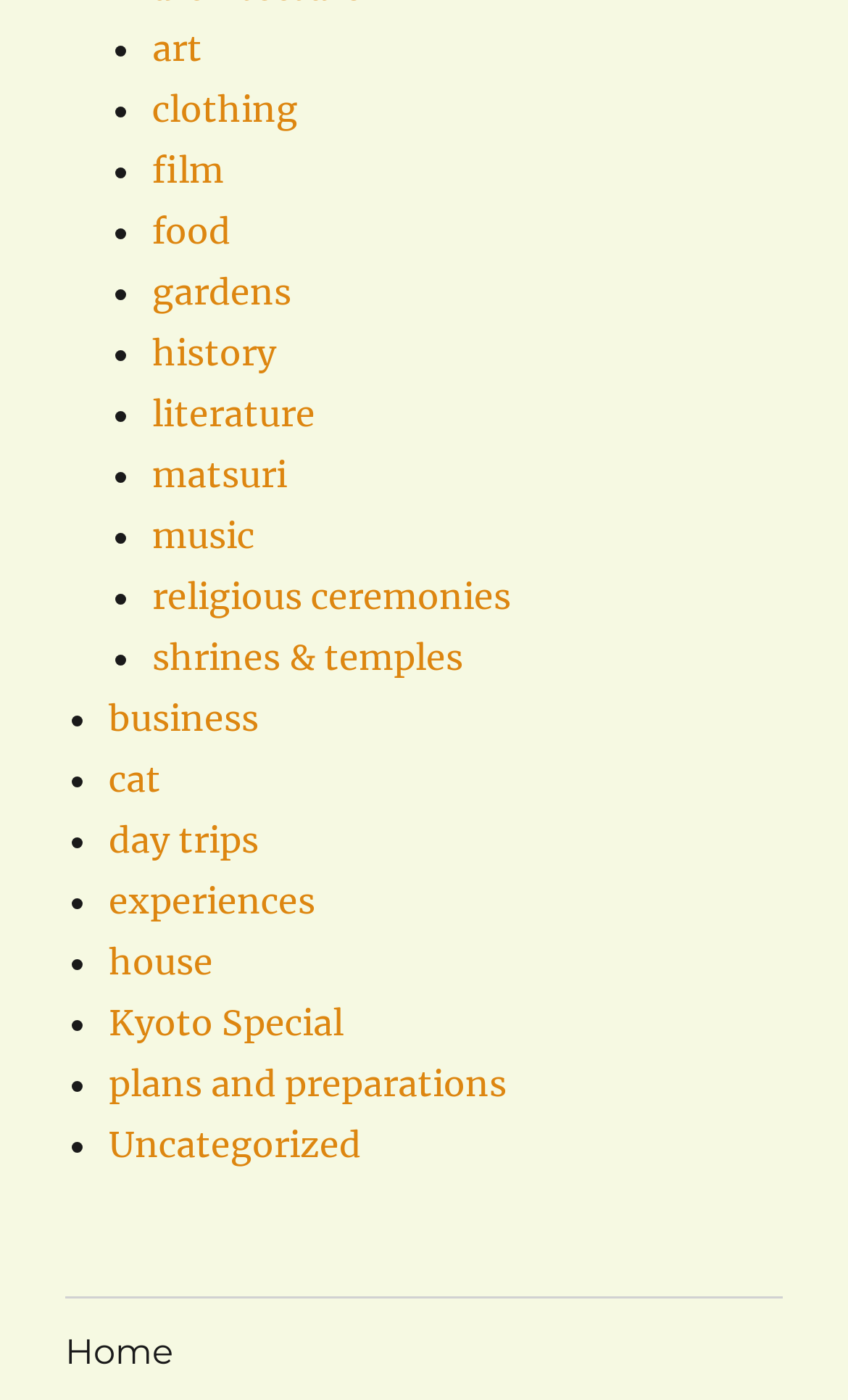What is the last category listed?
Answer with a single word or phrase by referring to the visual content.

Uncategorized